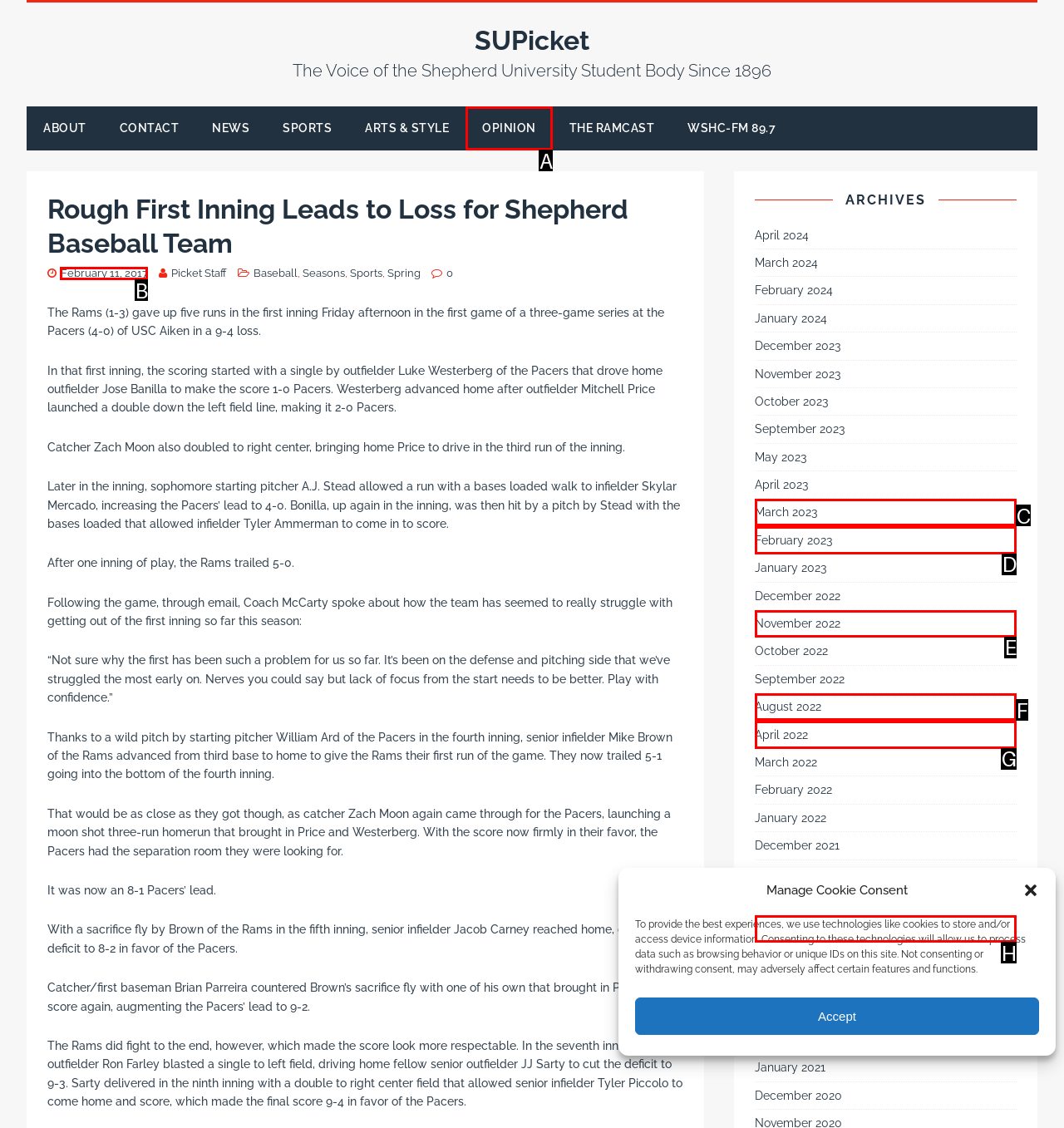Which letter corresponds to the correct option to complete the task: Read the news from February 11, 2017?
Answer with the letter of the chosen UI element.

B